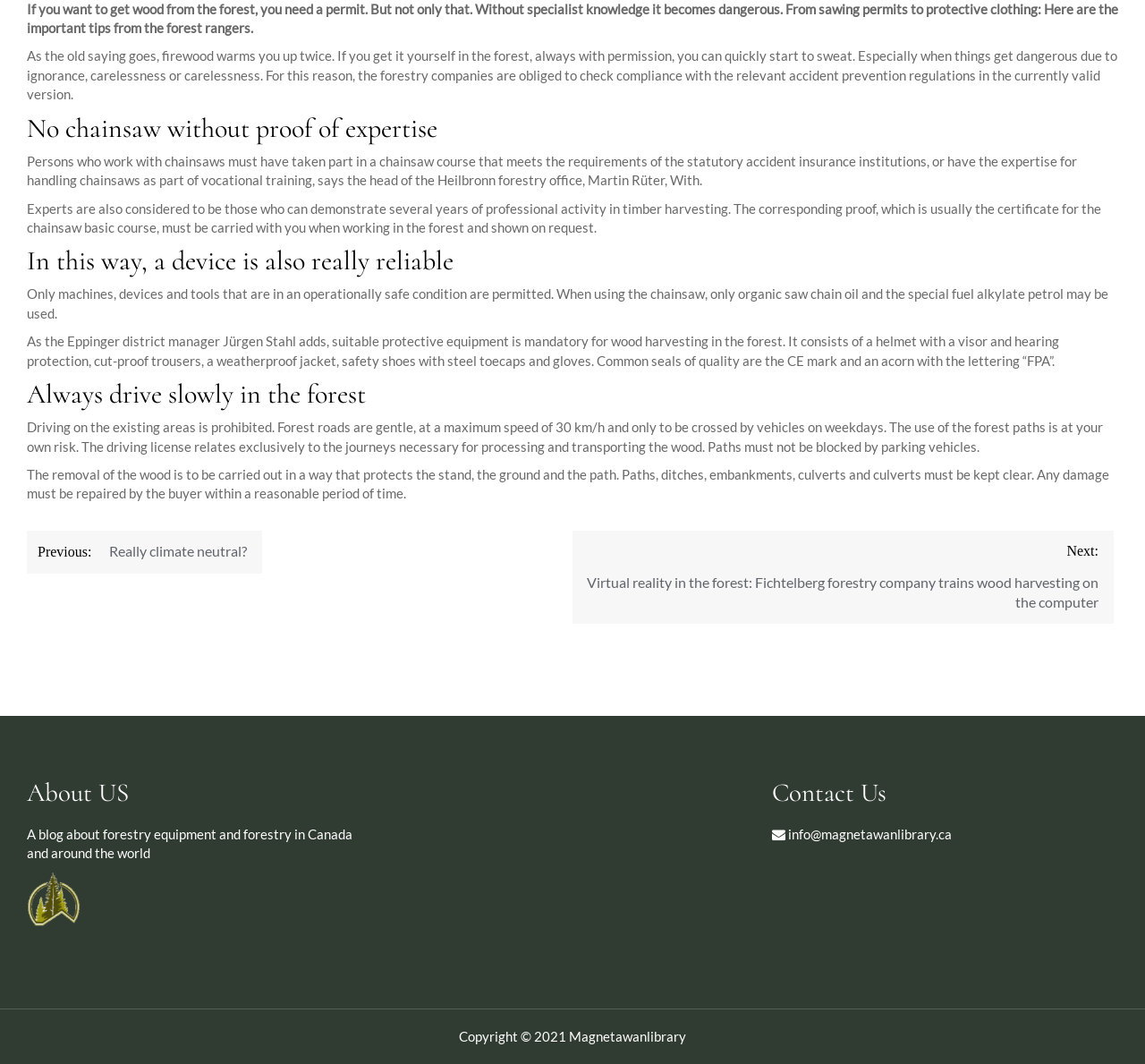What is the purpose of the blog?
Please respond to the question with a detailed and thorough explanation.

The text mentions, 'A blog about forestry equipment and forestry in Canada and around the world.' This suggests that the purpose of the blog is to discuss topics related to forestry equipment and forestry.